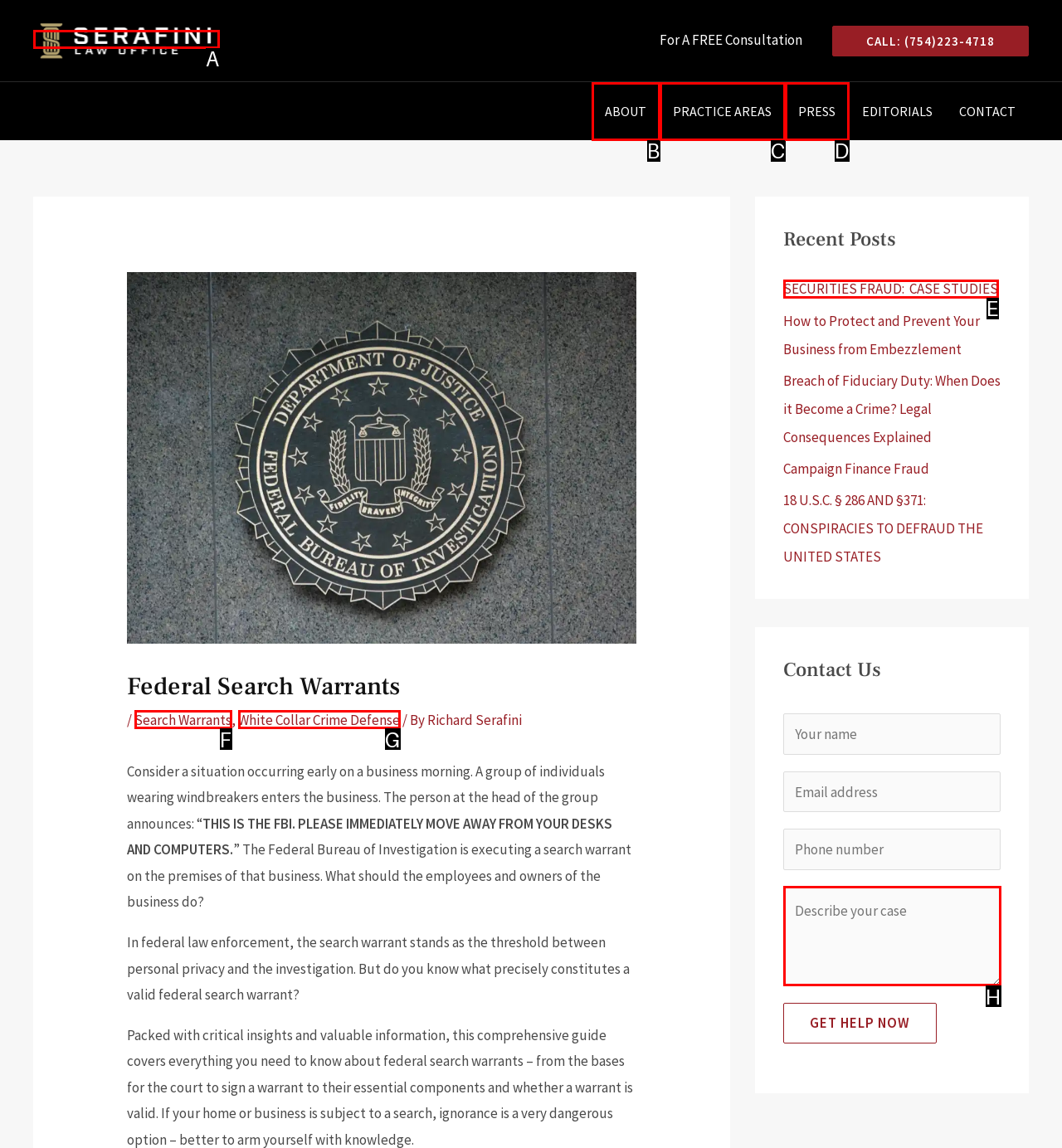Determine the HTML element that best aligns with the description: Press
Answer with the appropriate letter from the listed options.

D